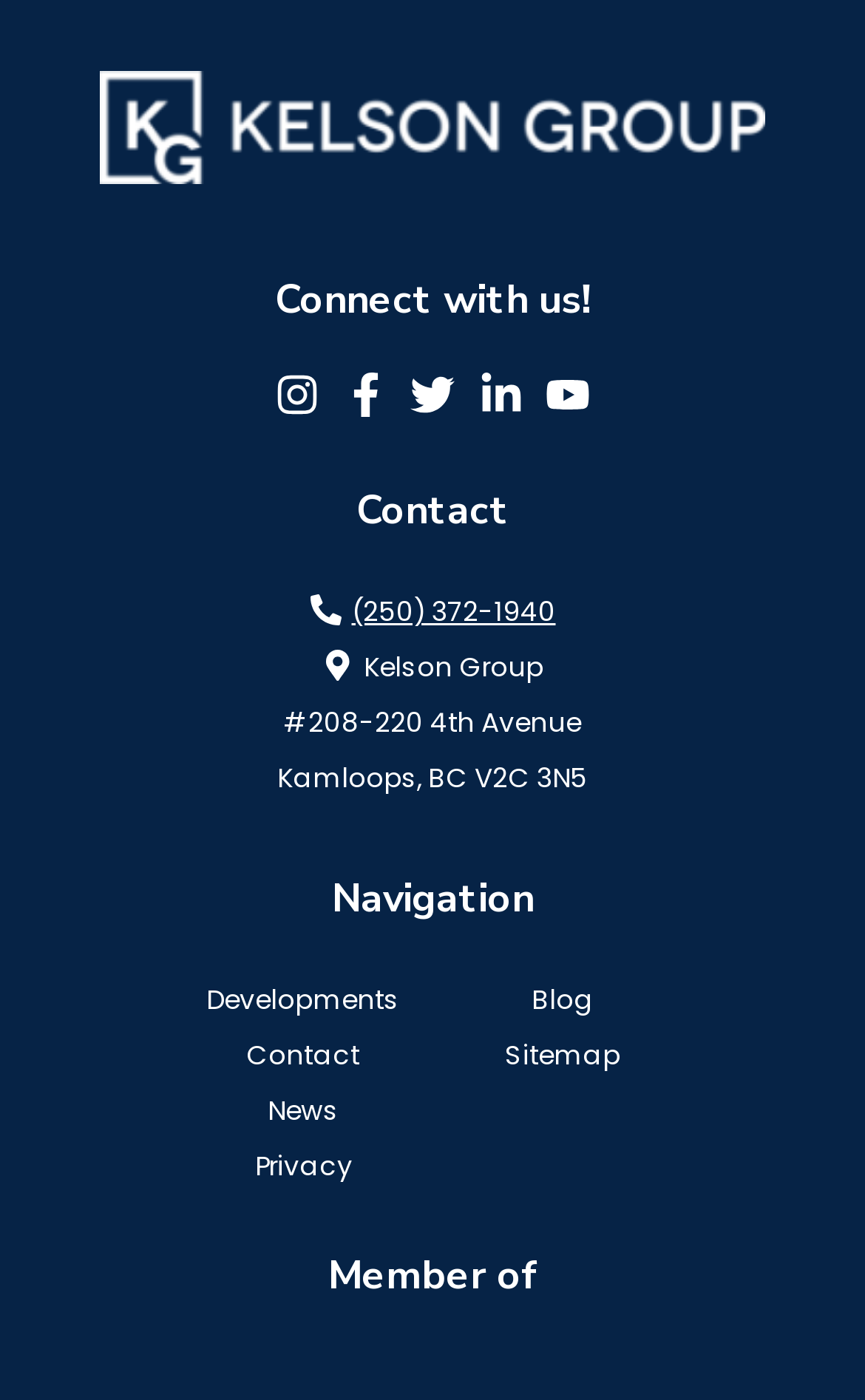Please specify the bounding box coordinates in the format (top-left x, top-left y, bottom-right x, bottom-right y), with values ranging from 0 to 1. Identify the bounding box for the UI component described as follows: name="twitter" title="Twitter"

[0.474, 0.266, 0.526, 0.298]